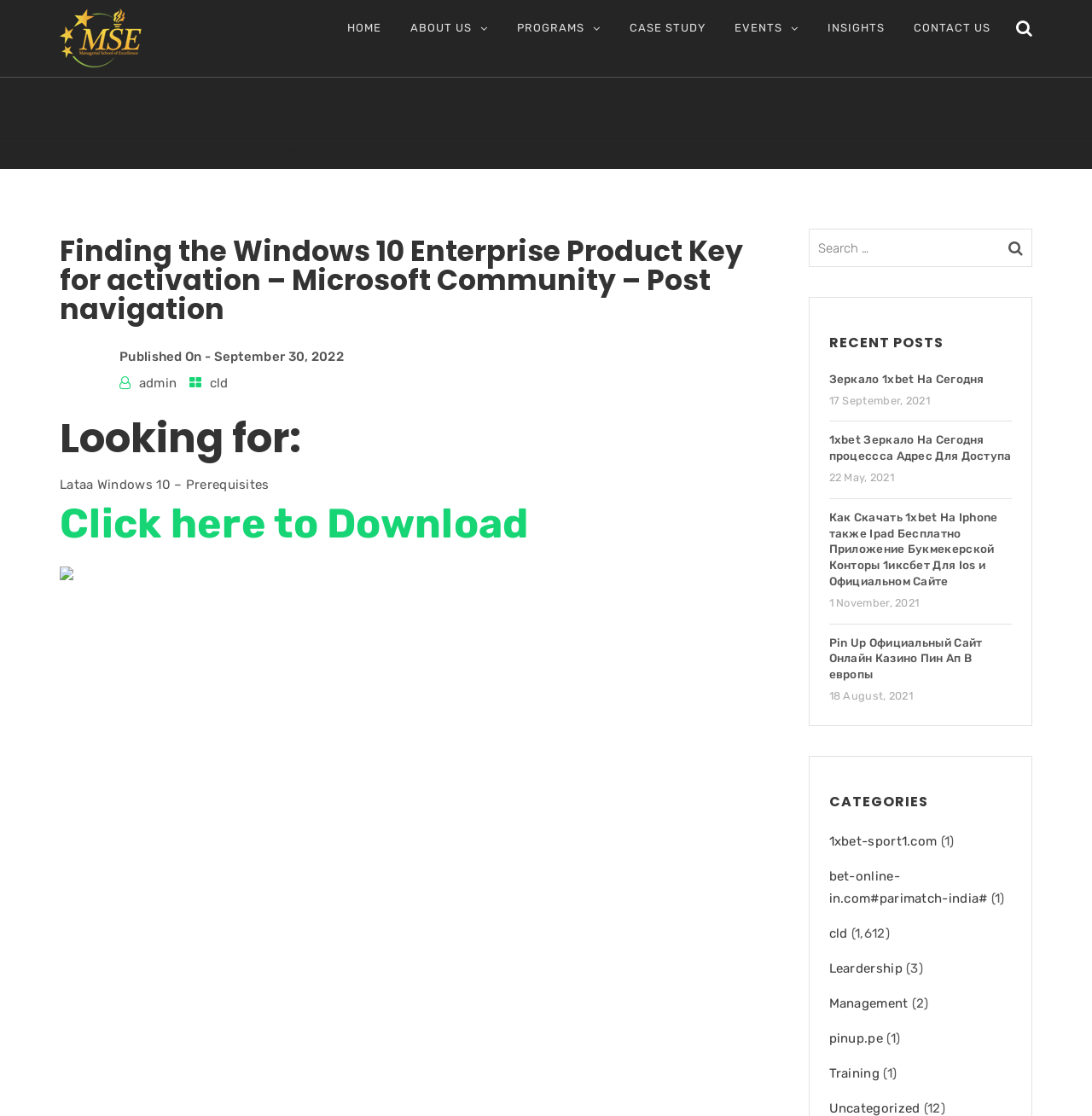Explain the webpage's design and content in an elaborate manner.

The webpage appears to be a blog or community forum focused on Microsoft products, particularly Windows 10. At the top of the page, there is a logo image and a navigation menu with links to "HOME", "ABOUT US", "PROGRAMS", "CASE STUDY", "EVENTS", "INSIGHTS", and "CONTACT US". Below the navigation menu, there is a secondary menu with links to "HOME" and "CLD".

The main content of the page is divided into sections. The first section has a heading "Finding the Windows 10 Enterprise Product Key for activation – Microsoft Community – Post navigation" and contains a published date, author information, and a series of links. Below this section, there is a heading "Looking for:" followed by a text "Lataa Windows 10 – Prerequisites" and a link to "Click here to Download".

On the right side of the page, there is a search bar with a magnifying glass icon. Below the search bar, there is a section titled "RECENT POSTS" with a list of links to recent posts, each with a date and title. The posts appear to be related to online betting and casinos.

Further down the page, there is a section titled "CATEGORIES" with a list of links to categories, each with a number of posts in parentheses. The categories include "1xbet-sport1.com", "bet-online-in.com#parimatch-india#", "cld", "Leardership", "Management", "pinup.pe", "Training", and "Uncategorized".

Throughout the page, there are several non-descriptive images and icons, including a logo, a magnifying glass, and a series of small icons.